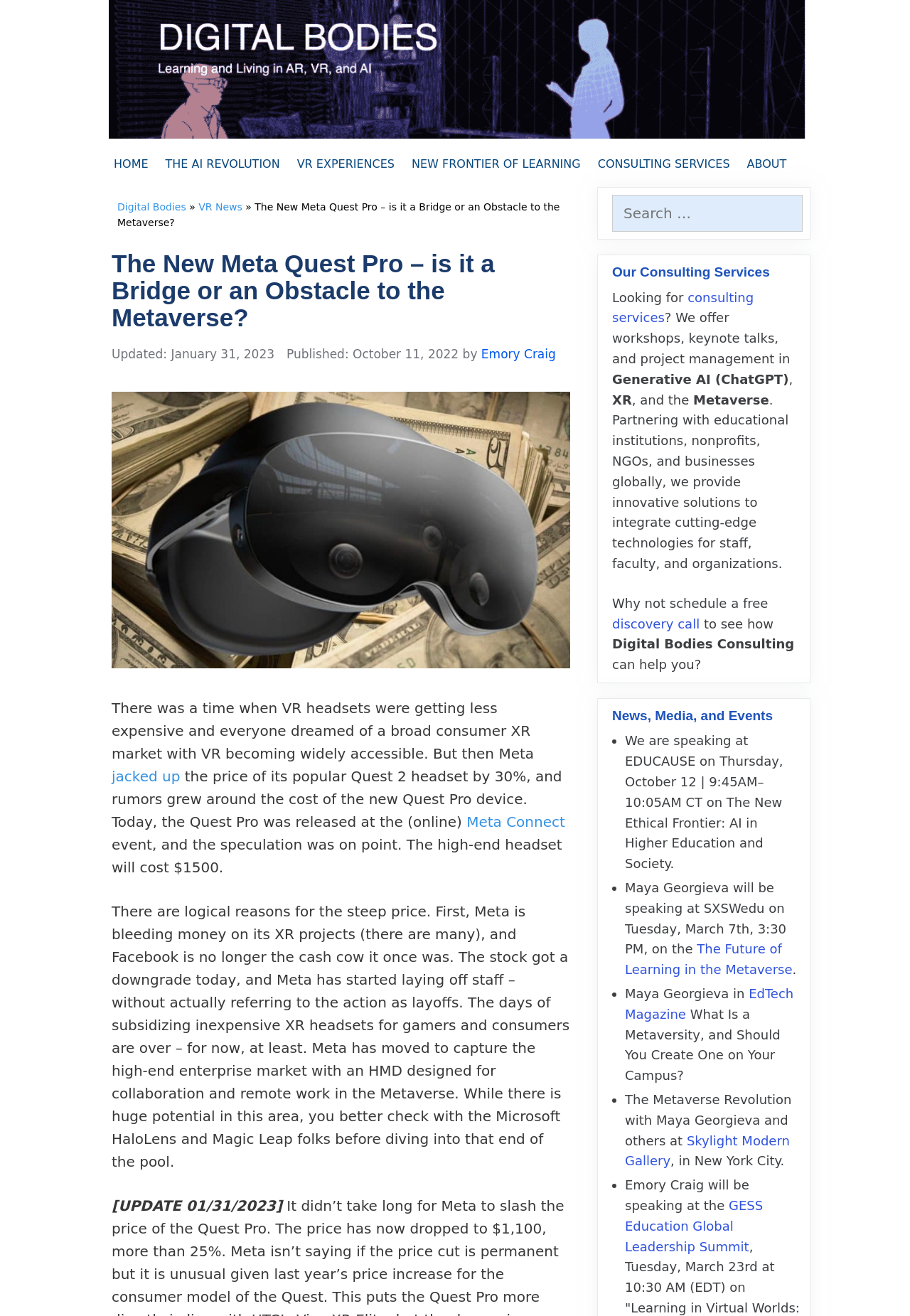Find the bounding box coordinates of the clickable area that will achieve the following instruction: "Search for something".

[0.673, 0.148, 0.882, 0.176]